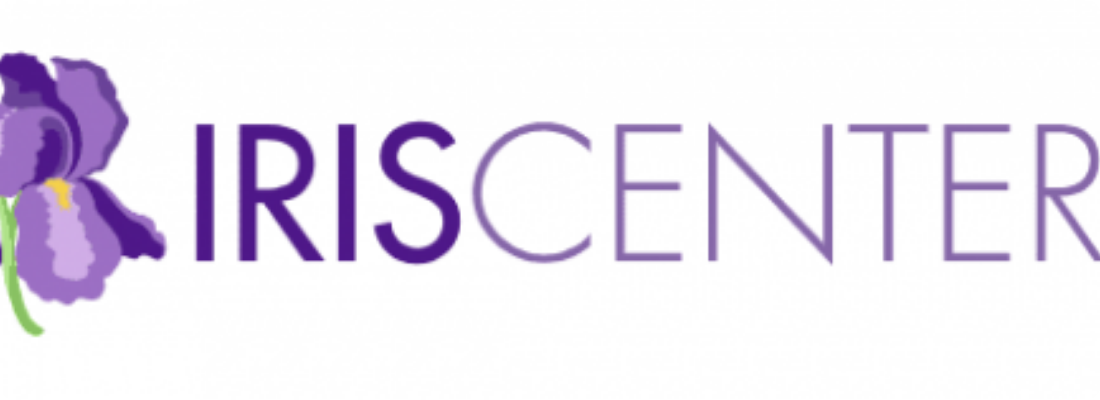Provide a one-word or short-phrase response to the question:
What is the target audience of the IRIS Center?

Educational professionals